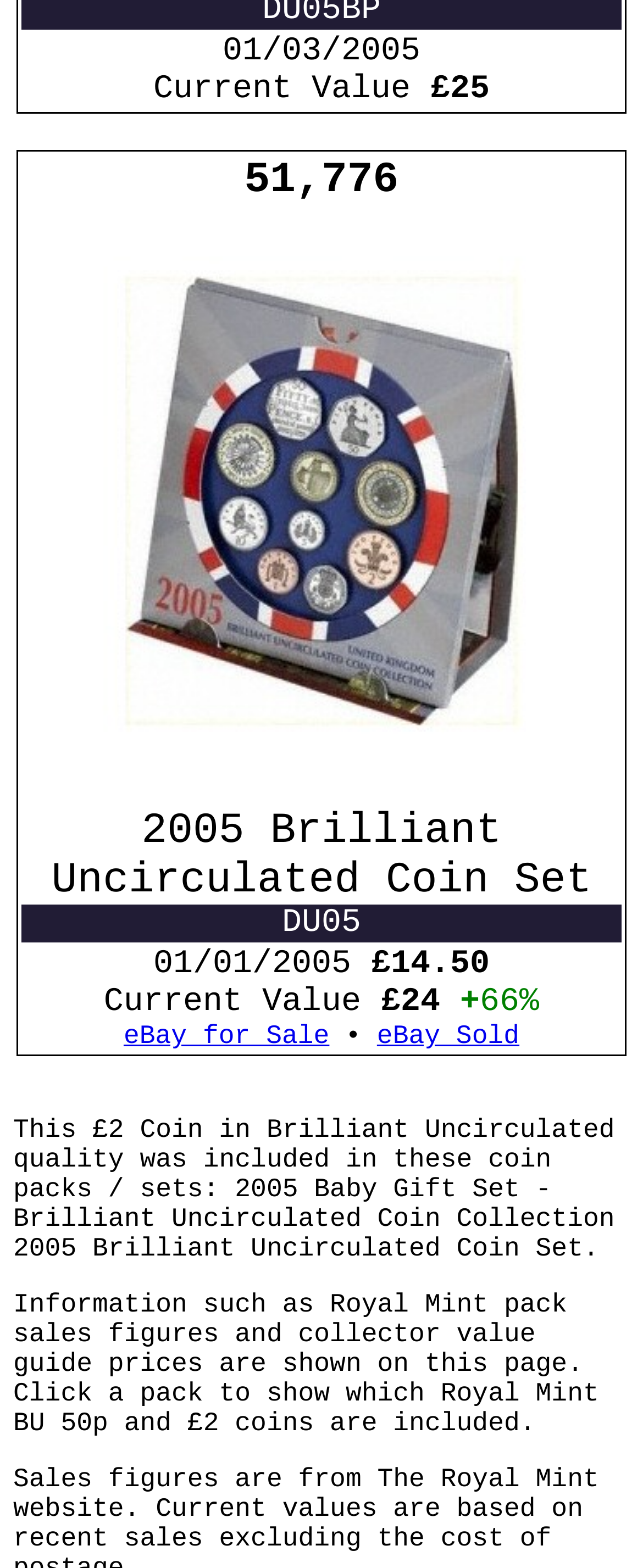How many coin packs or sets is the £2 coin included in?
Please analyze the image and answer the question with as much detail as possible.

The £2 coin is included in two coin packs or sets, which can be found by looking at the text '2005 Baby Gift Set - Brilliant Uncirculated Coin Collection' and '2005 Brilliant Uncirculated Coin Set' on the webpage.